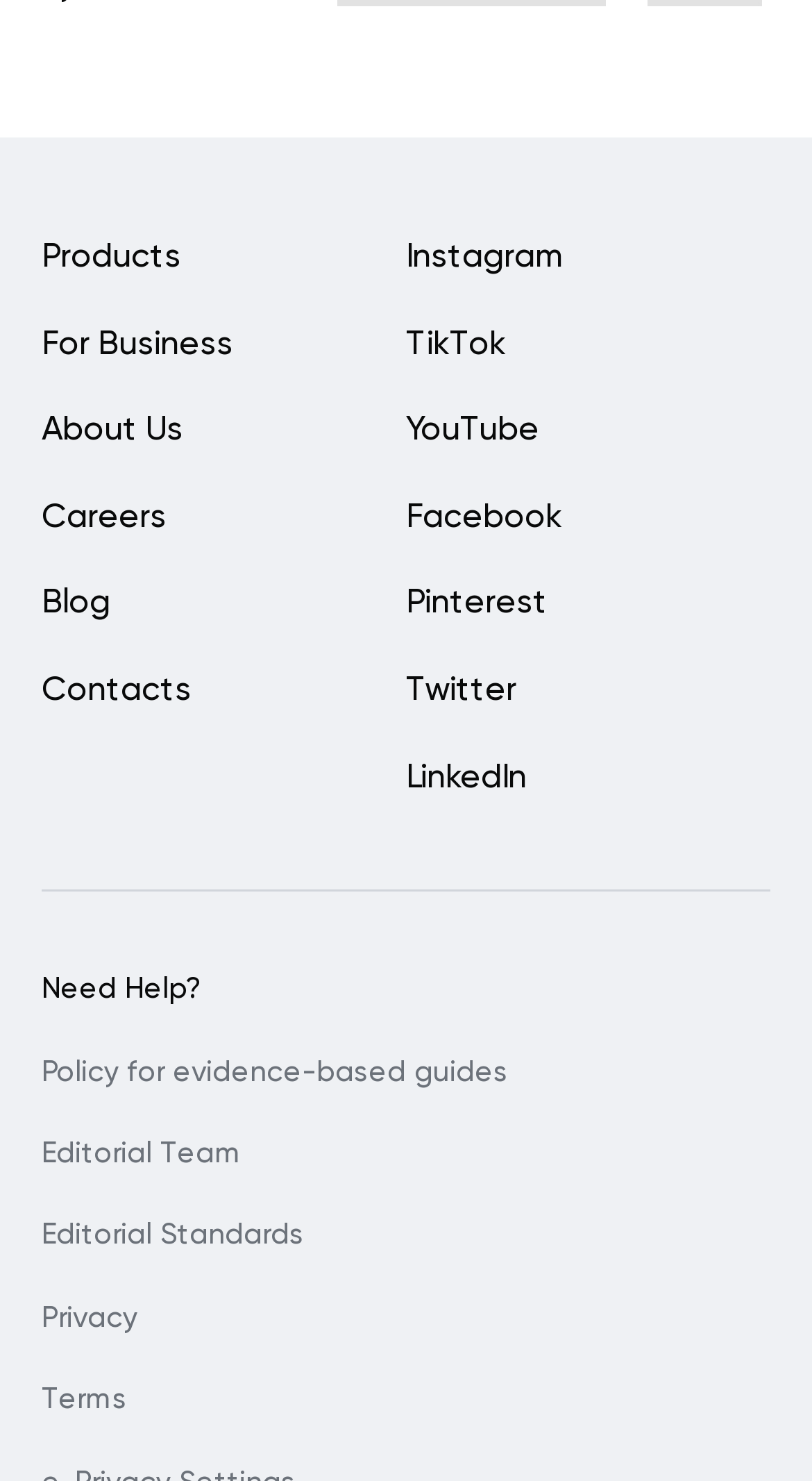Based on the element description, predict the bounding box coordinates (top-left x, top-left y, bottom-right x, bottom-right y) for the UI element in the screenshot: Policy for evidence-based guides

[0.051, 0.714, 0.626, 0.741]